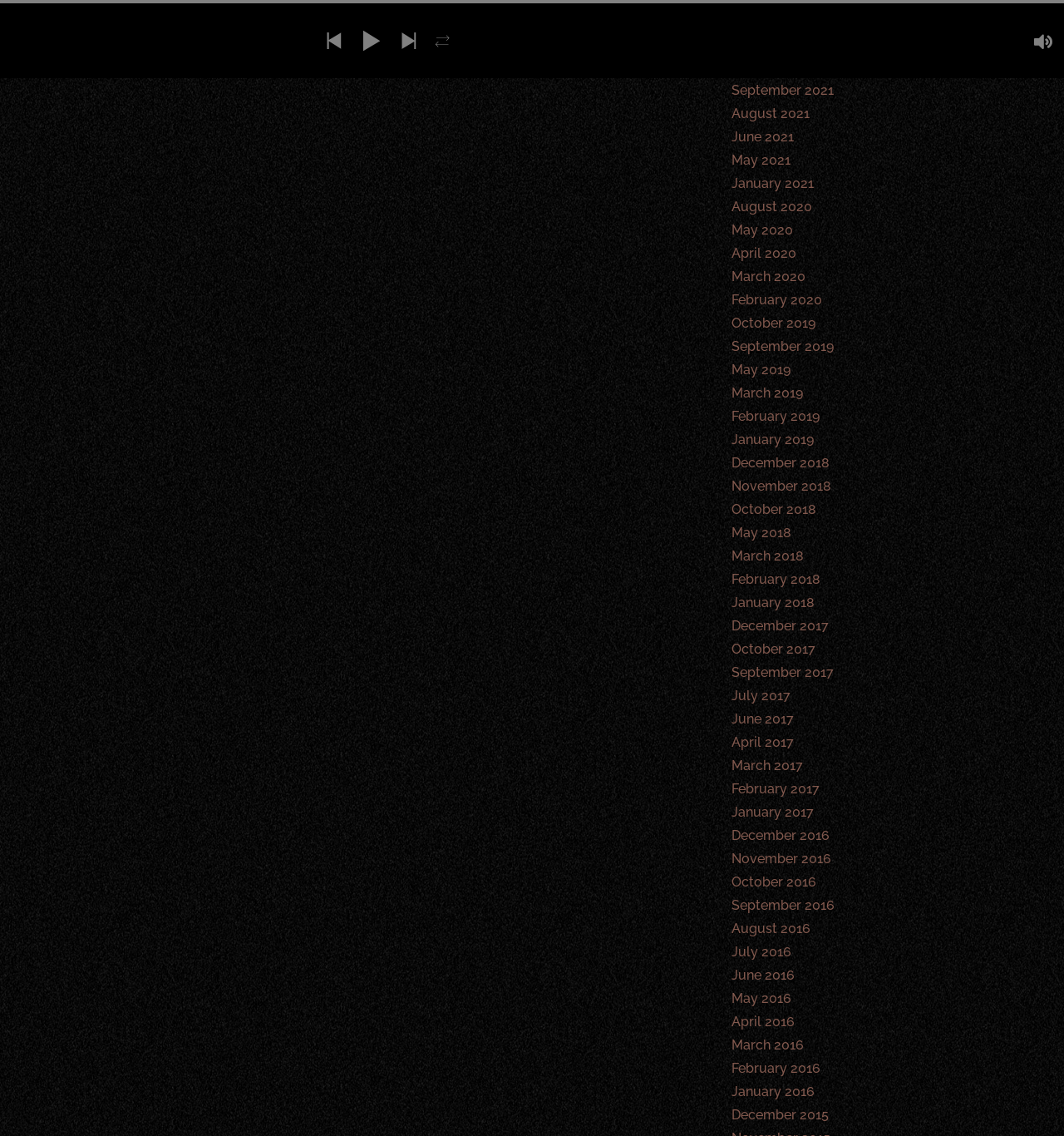From the webpage screenshot, identify the region described by October 2019. Provide the bounding box coordinates as (top-left x, top-left y, bottom-right x, bottom-right y), with each value being a floating point number between 0 and 1.

[0.688, 0.277, 0.766, 0.291]